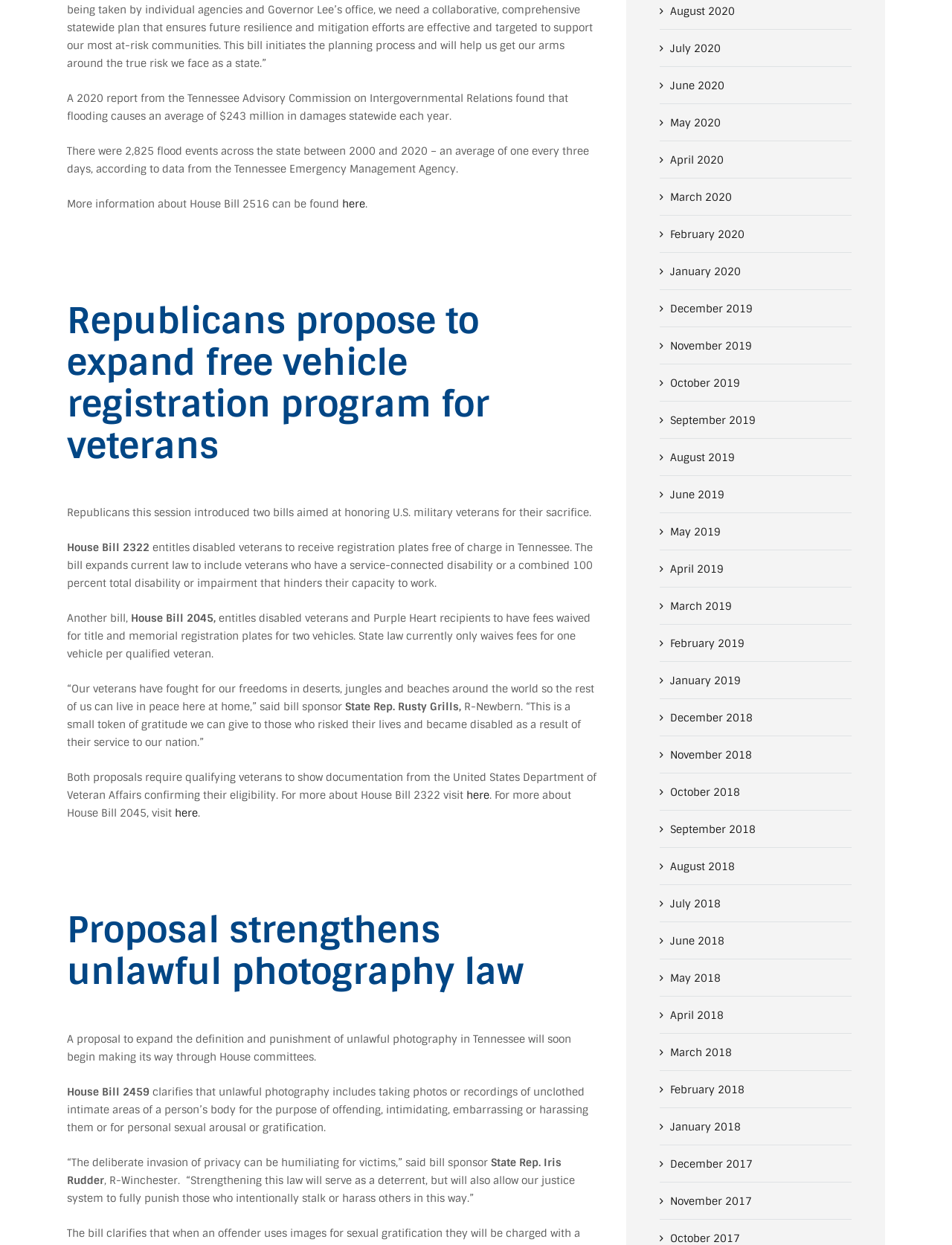Identify the bounding box coordinates for the element that needs to be clicked to fulfill this instruction: "Read more about the proposal to expand the definition and punishment of unlawful photography in Tennessee". Provide the coordinates in the format of four float numbers between 0 and 1: [left, top, right, bottom].

[0.07, 0.731, 0.629, 0.798]